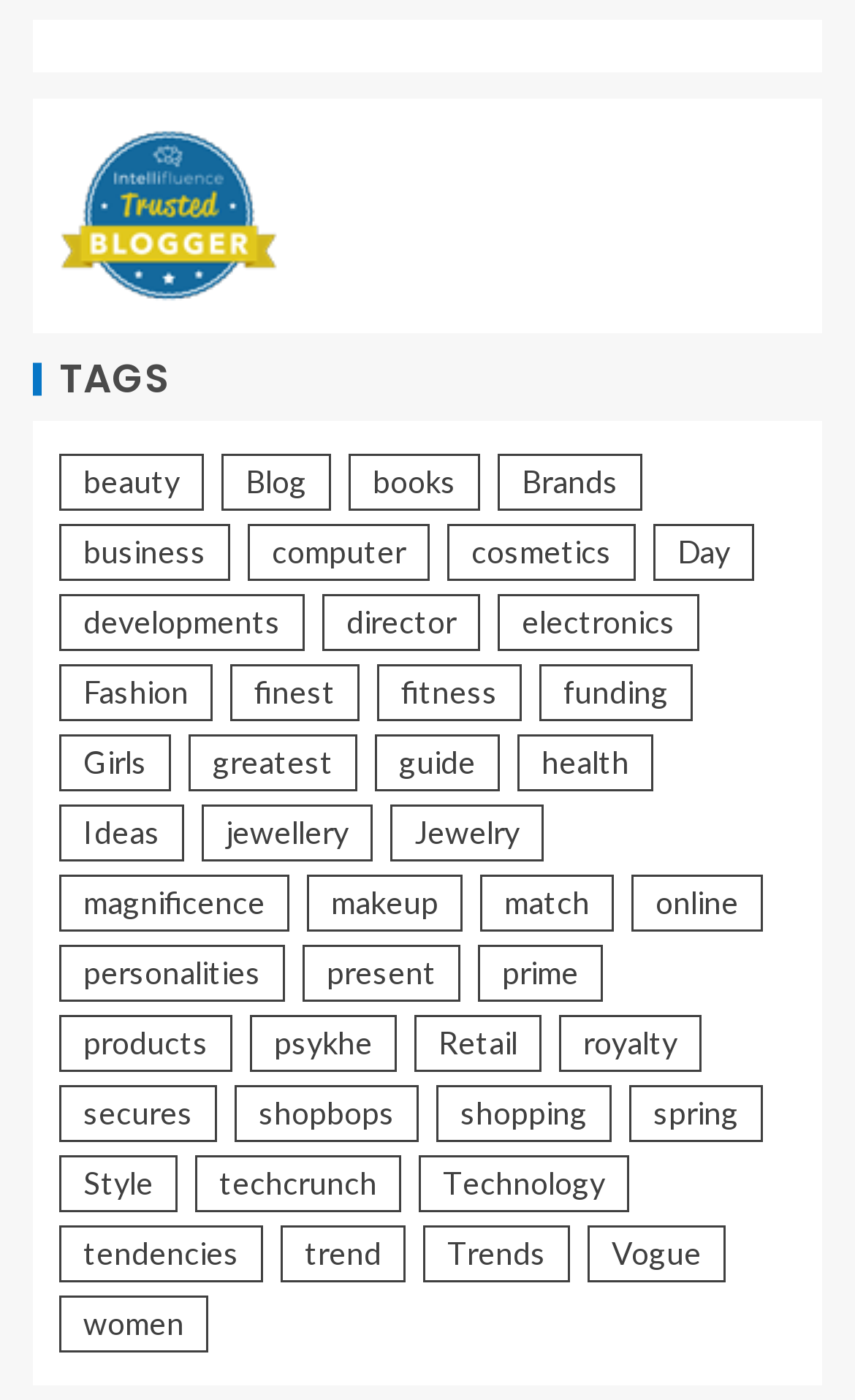Answer the question briefly using a single word or phrase: 
How many categories are related to fashion?

3